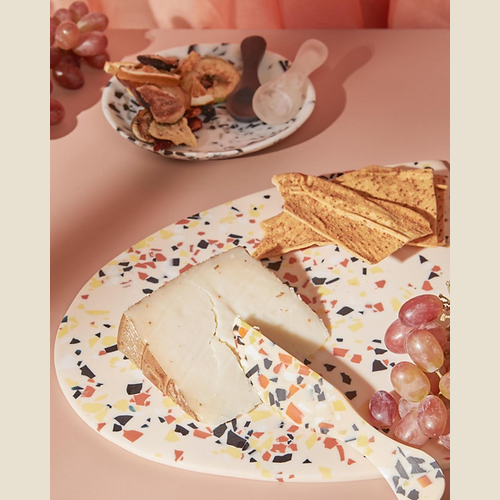Provide a single word or phrase to answer the given question: 
What is the material of the cheese knife?

Resin